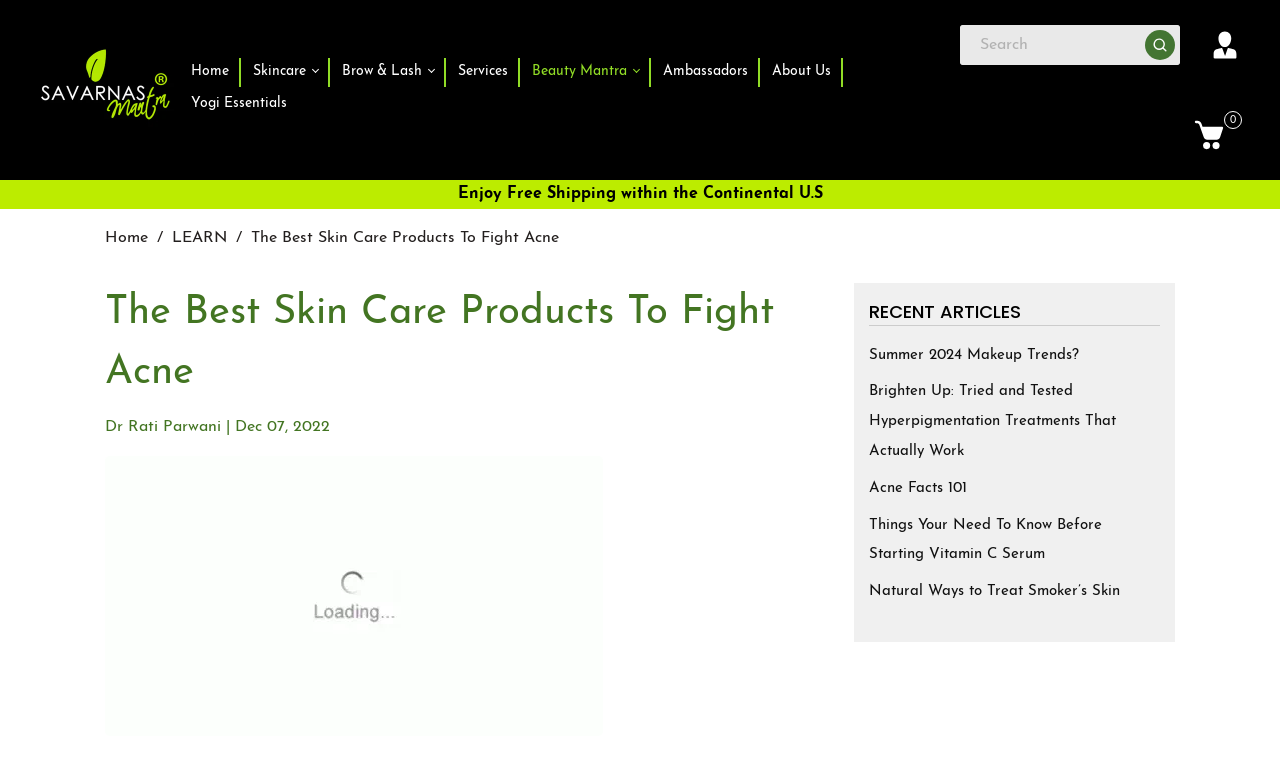Please provide a comprehensive response to the question below by analyzing the image: 
How many recent articles are listed?

I counted the number of links in the 'RECENT ARTICLES' section, which lists 5 article titles with links.